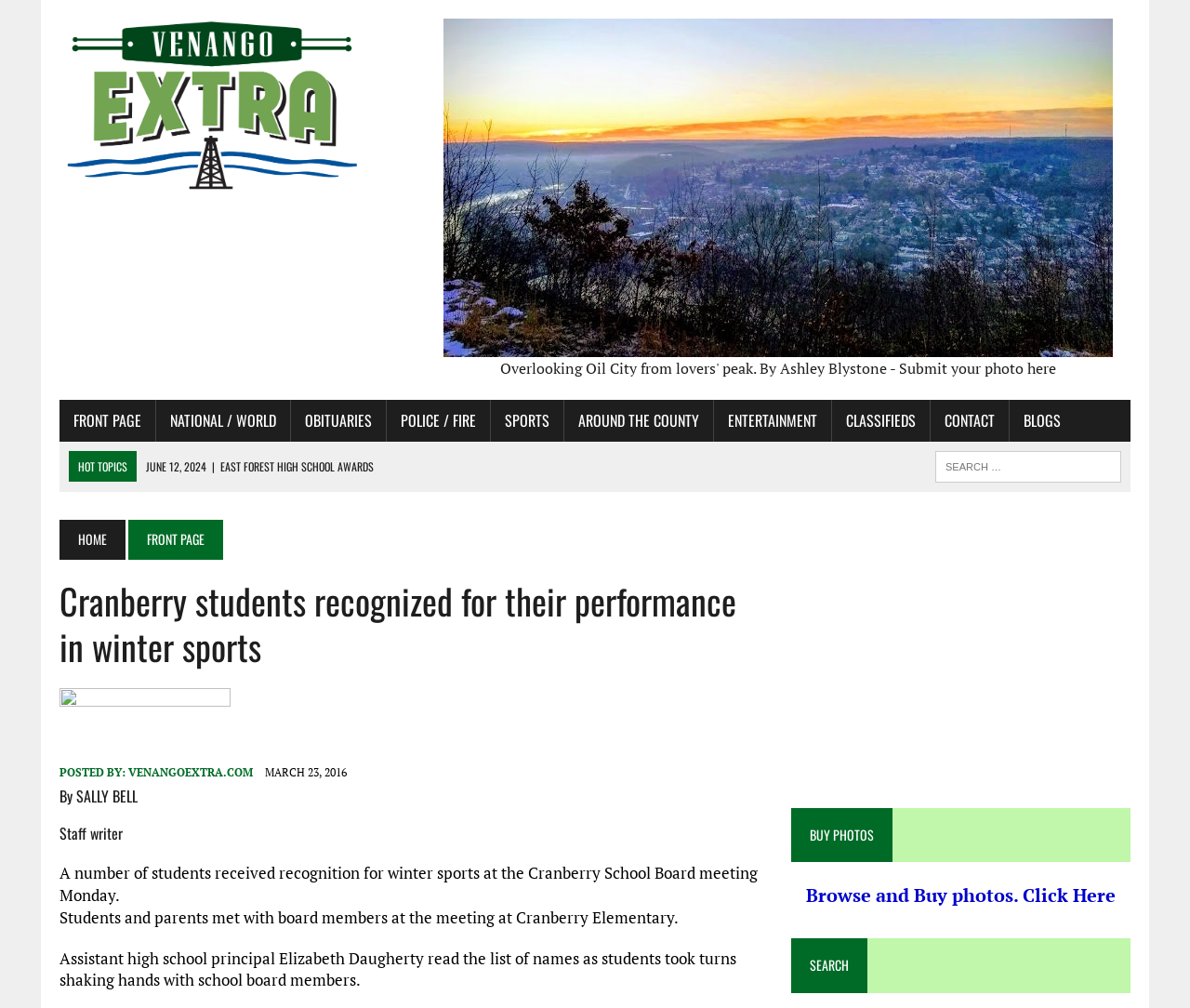Answer the following query with a single word or phrase:
What is the date of the Cranberry School Board meeting mentioned in the article?

March 23, 2016